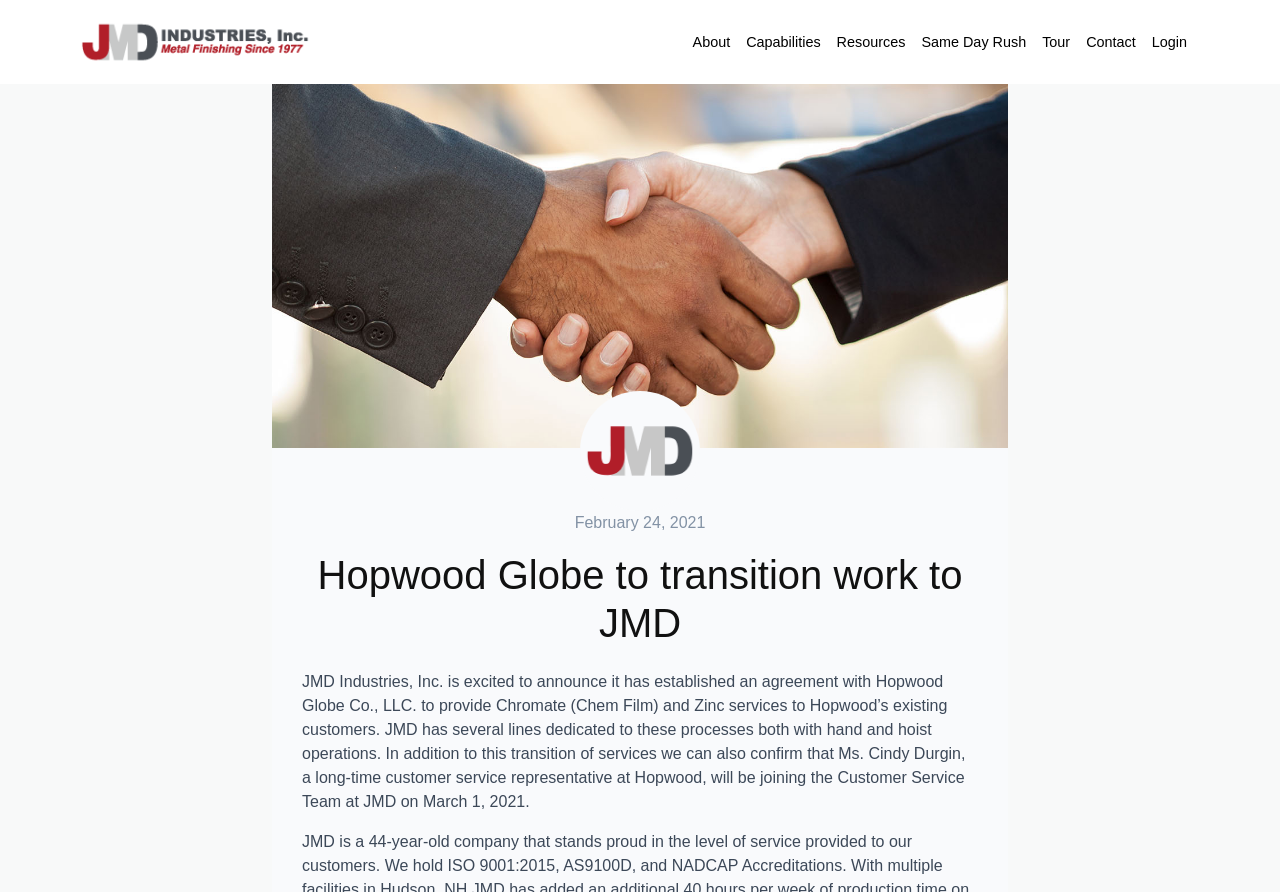Bounding box coordinates are to be given in the format (top-left x, top-left y, bottom-right x, bottom-right y). All values must be floating point numbers between 0 and 1. Provide the bounding box coordinate for the UI element described as: About

[0.535, 0.019, 0.577, 0.069]